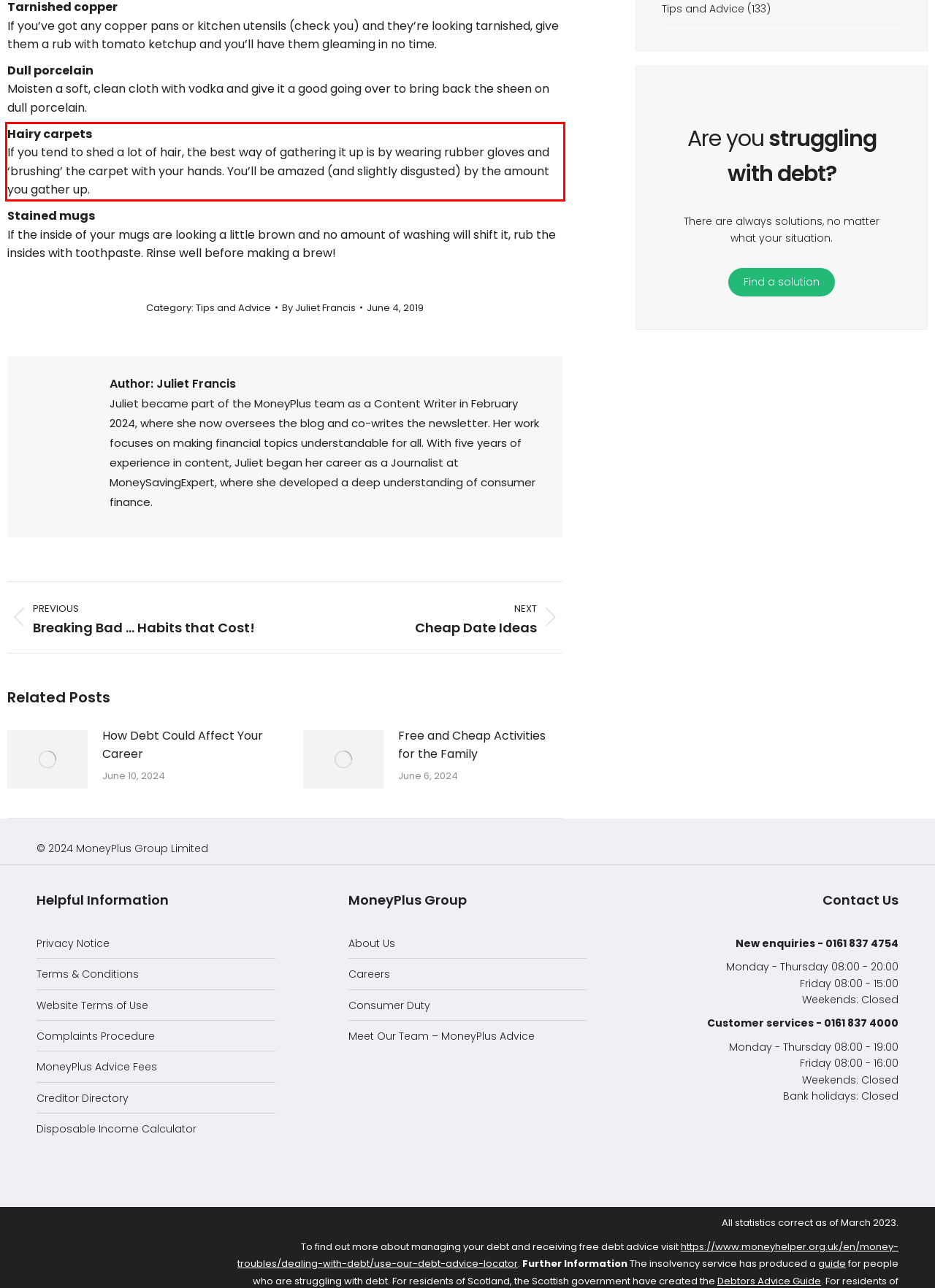Given the screenshot of the webpage, identify the red bounding box, and recognize the text content inside that red bounding box.

Hairy carpets If you tend to shed a lot of hair, the best way of gathering it up is by wearing rubber gloves and ‘brushing’ the carpet with your hands. You’ll be amazed (and slightly disgusted) by the amount you gather up.